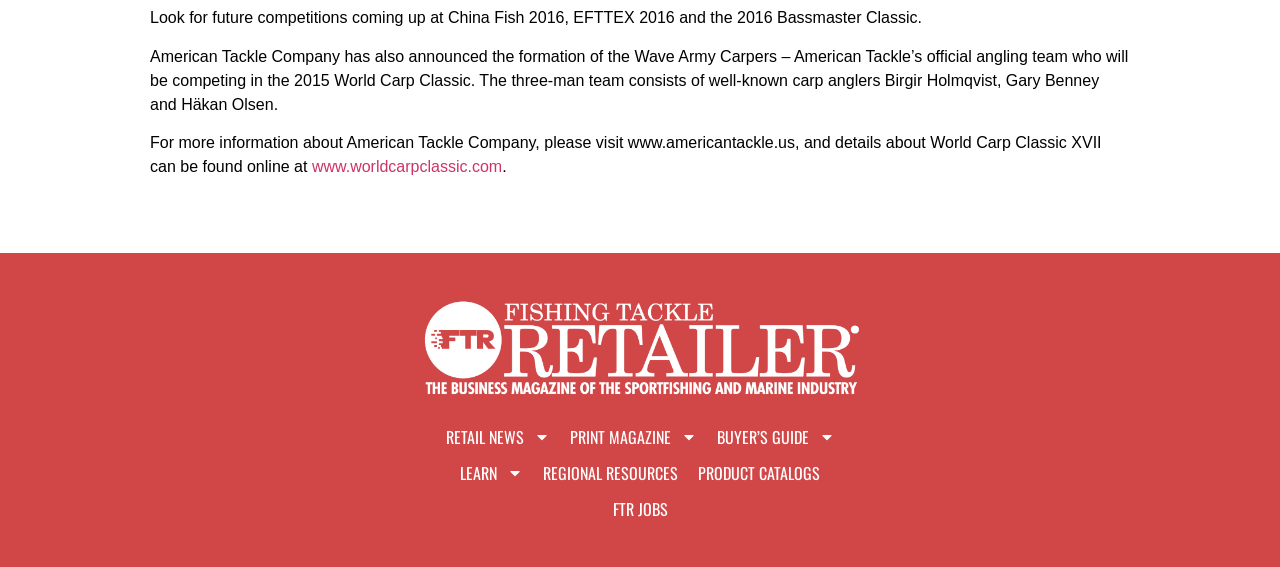Calculate the bounding box coordinates of the UI element given the description: "alt="No Image"".

None